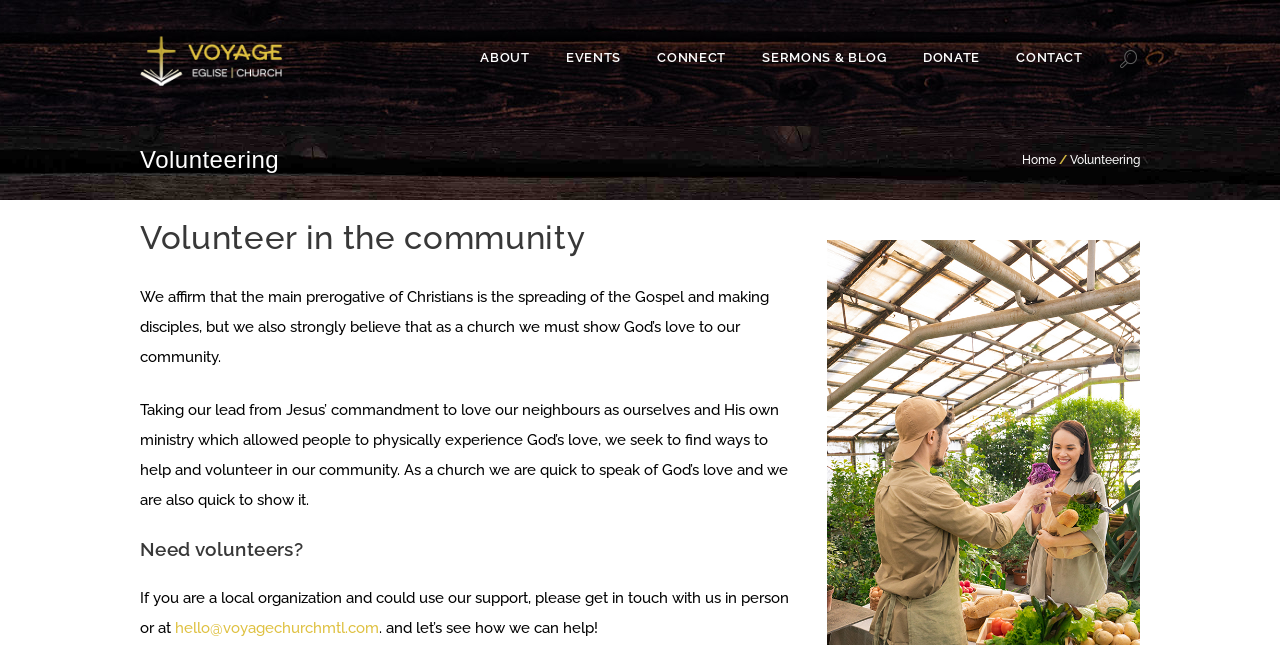Identify the bounding box for the element characterized by the following description: "Contact".

[0.78, 0.042, 0.86, 0.141]